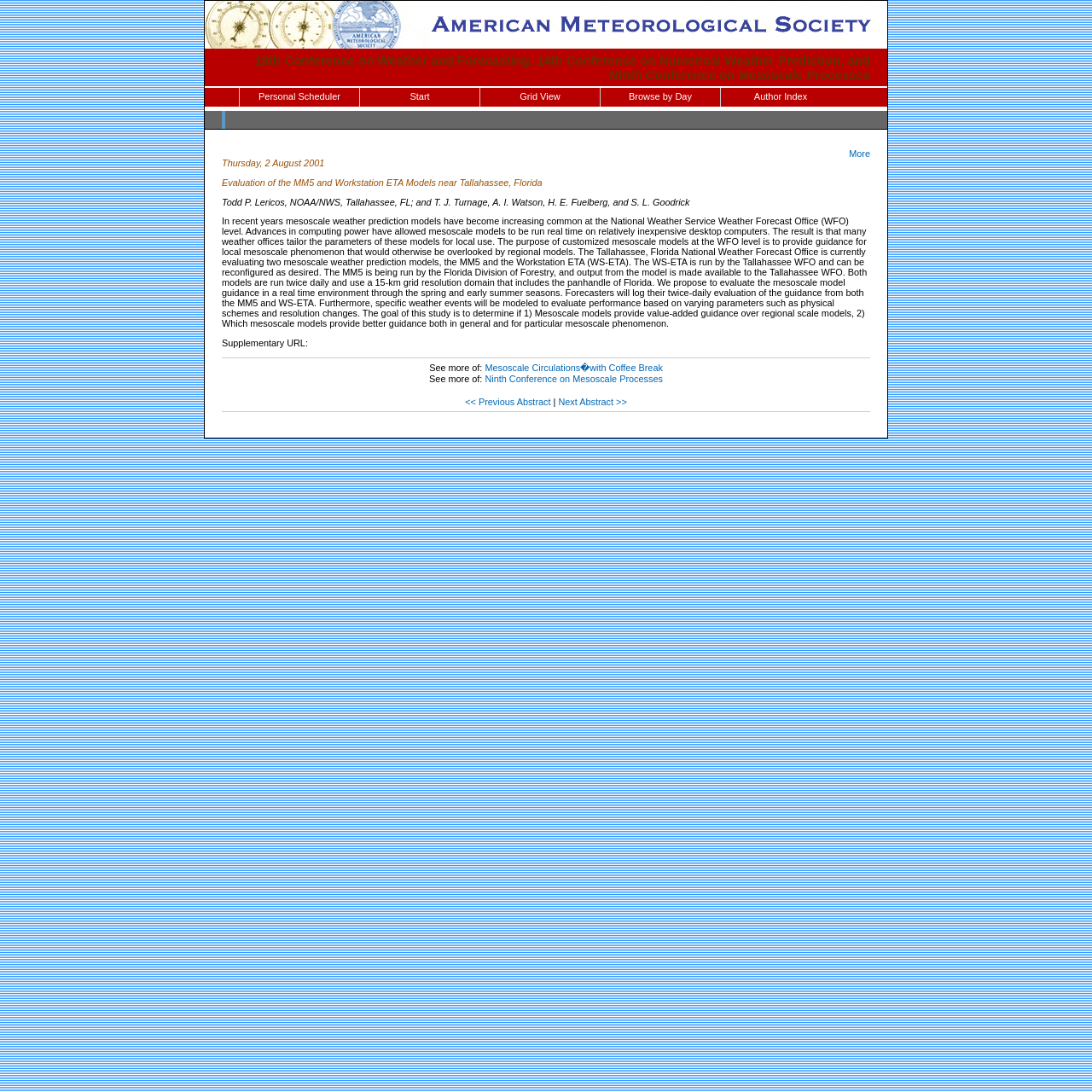Please specify the bounding box coordinates of the region to click in order to perform the following instruction: "View the 18th Conference on Weather and Forecasting, 14th Conference on Numerical Weather Prediction, and Ninth Conference on Mesoscale Processes".

[0.233, 0.048, 0.797, 0.075]